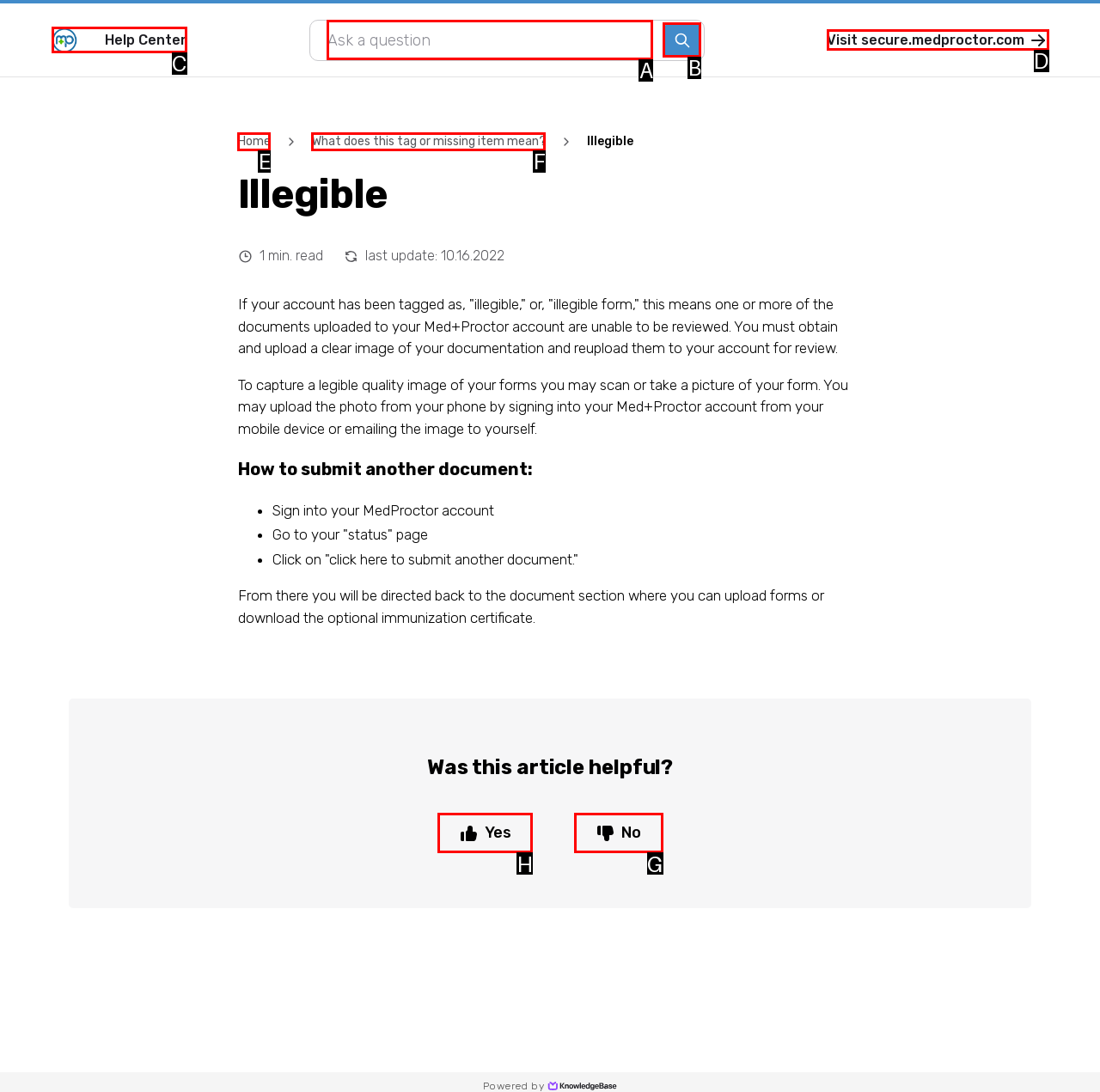Point out the HTML element I should click to achieve the following task: Click on the Yes button Provide the letter of the selected option from the choices.

H